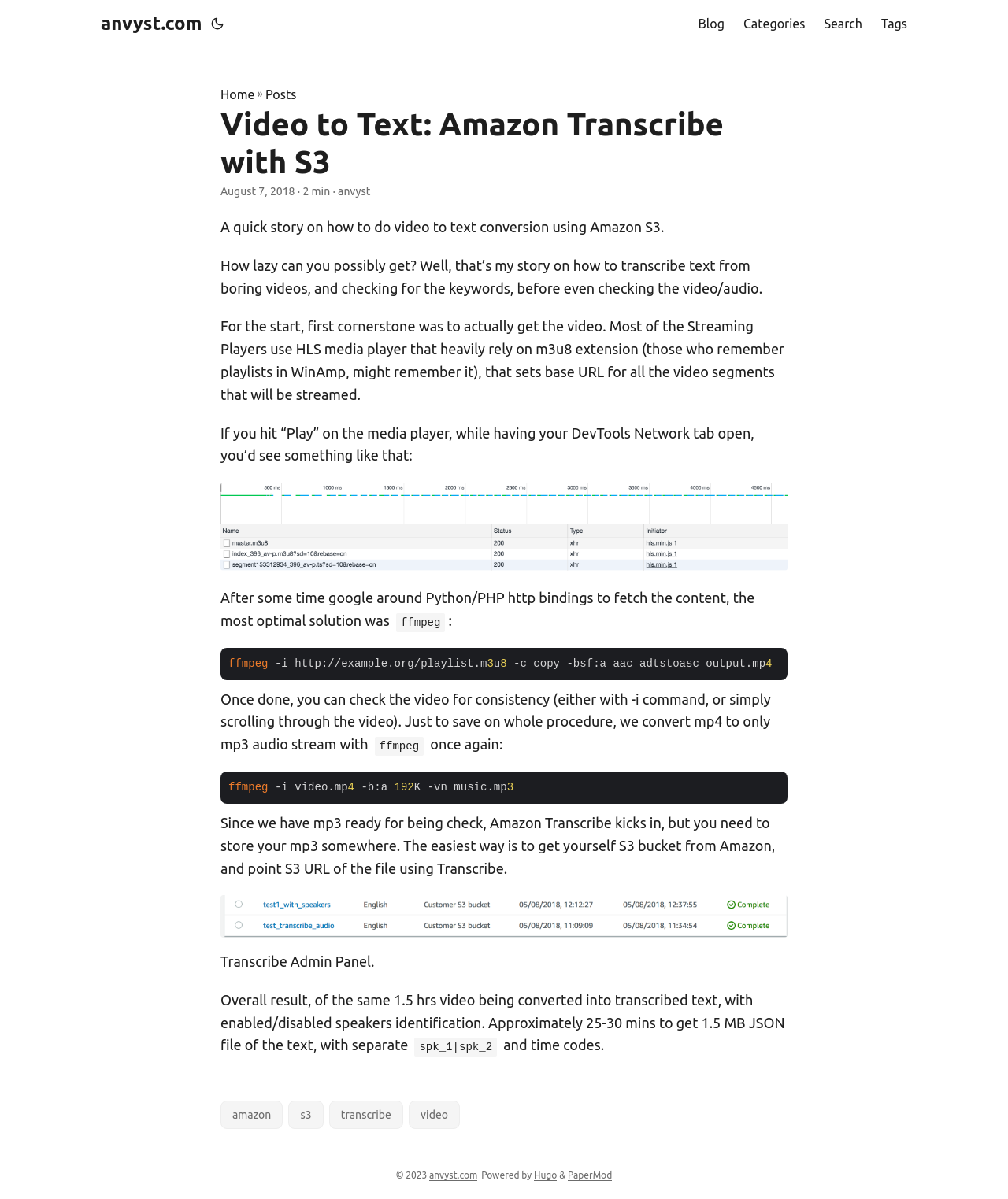Provide the bounding box coordinates of the area you need to click to execute the following instruction: "Click on the 'Amazon Transcribe' link".

[0.486, 0.68, 0.607, 0.693]